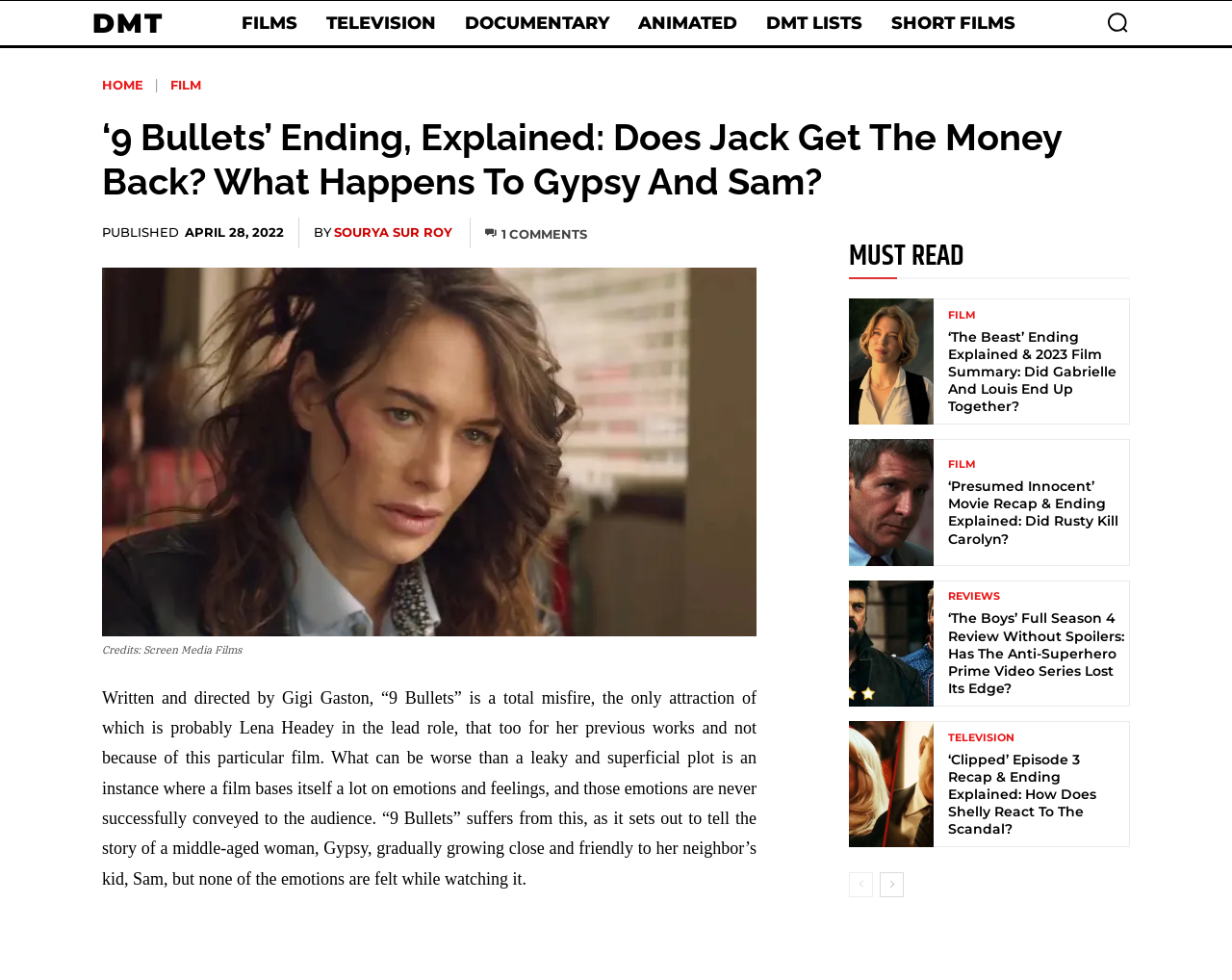Find the bounding box coordinates for the element described here: "Short Films".

[0.716, 0.0, 0.832, 0.047]